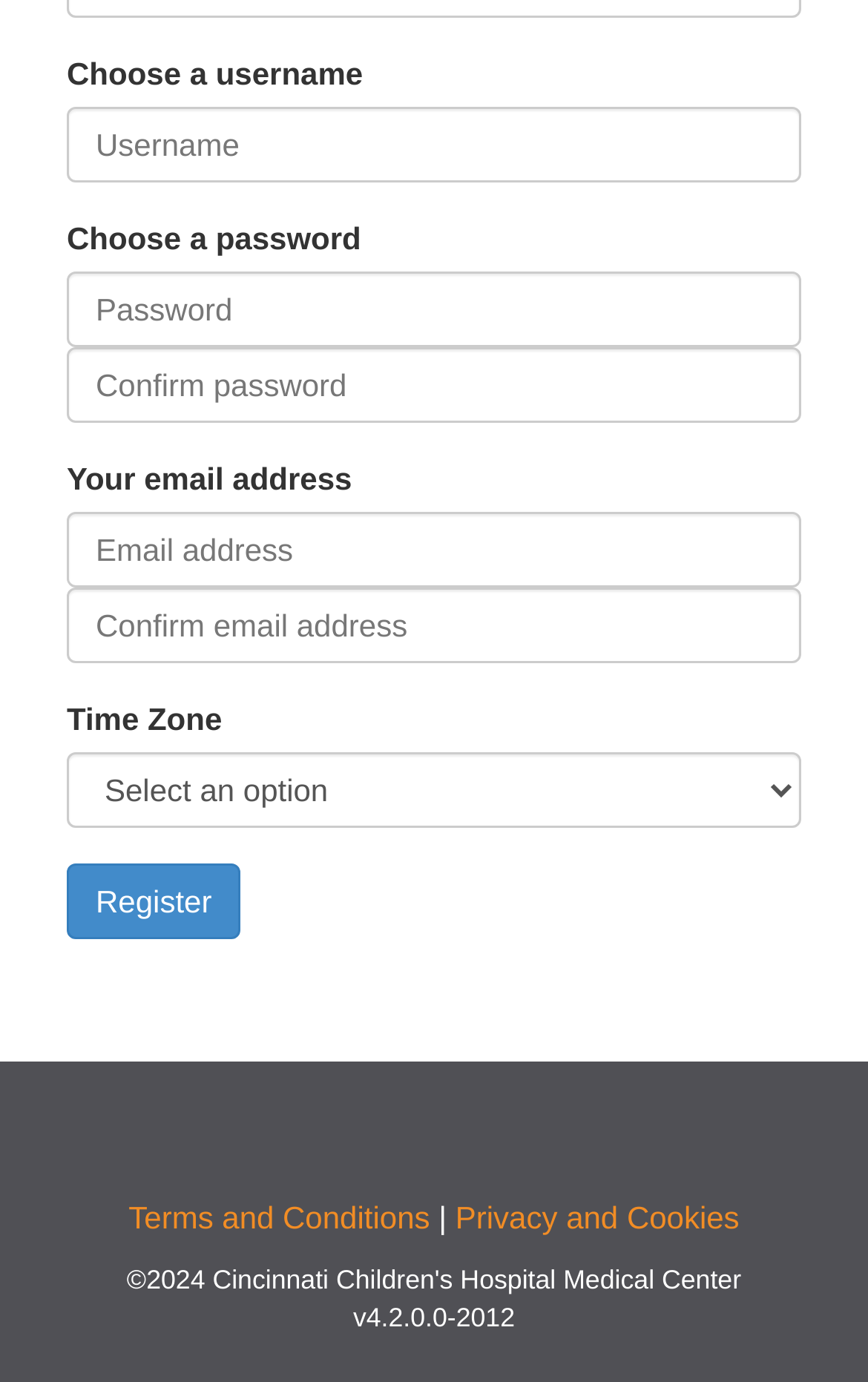Find the bounding box coordinates for the element described here: "name="ctl00$ctl00$BodyContentPlaceHolder$BodyContentPlaceHolder$ConfirmEmail" placeholder="Confirm email address"".

[0.077, 0.425, 0.923, 0.48]